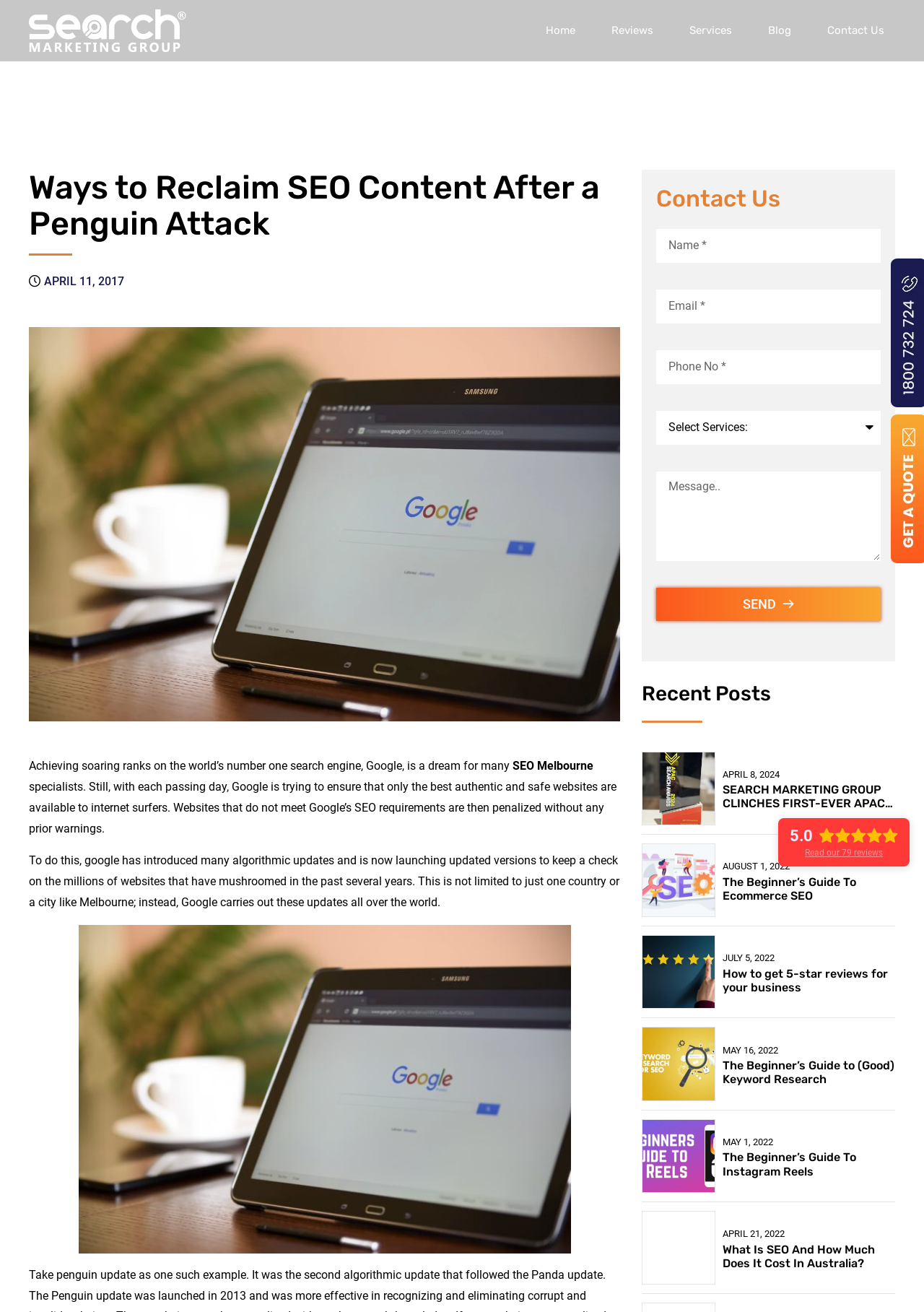What services does the company offer?
Could you answer the question with a detailed and thorough explanation?

The services offered by the company can be found in the links at the top of the webpage, which include Web Design, SEO, SEO Audit, Google Ads, and Social Media.